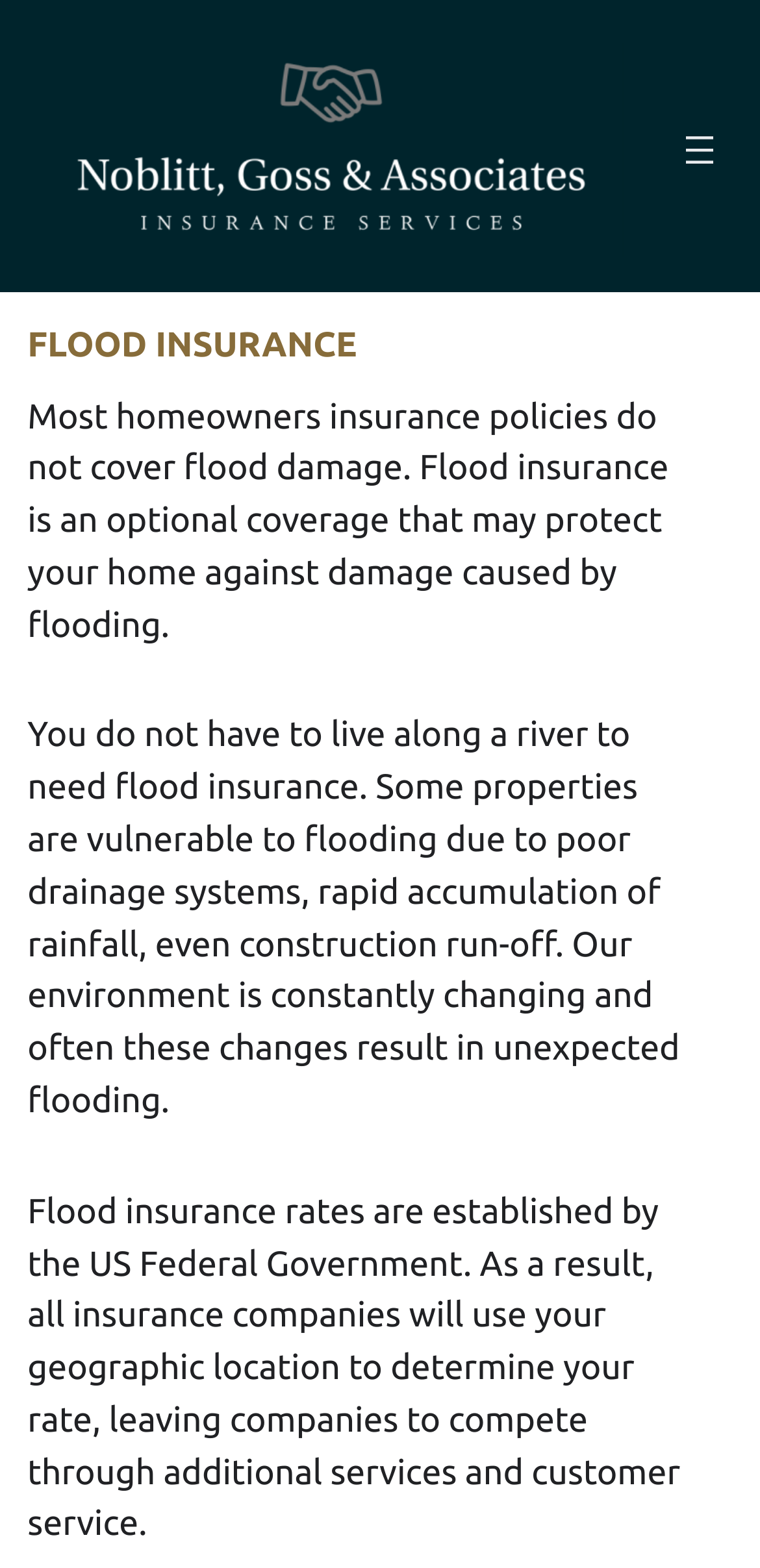Generate an in-depth caption that captures all aspects of the webpage.

The webpage is about flood insurance, with a prominent heading "FLOOD INSURANCE" located near the top left of the page. Below the heading, there are three paragraphs of text that provide information about flood insurance. The first paragraph explains that most homeowners insurance policies do not cover flood damage and that flood insurance is an optional coverage. The second paragraph highlights the importance of flood insurance, stating that properties can be vulnerable to flooding due to various reasons. The third paragraph discusses how flood insurance rates are determined by the US Federal Government based on geographic location.

To the top right of the page, there is a navigation menu labeled "MAIN MENU" with an "Open menu" button that has a popup dialog. The button is accompanied by an image. On the top left of the page, there is a figure element, which is likely an image, although its content is not specified.

There is no clear separation between the different sections of the page, but the text is organized in a clear and readable manner. The overall layout is simple, with a focus on providing information about flood insurance.